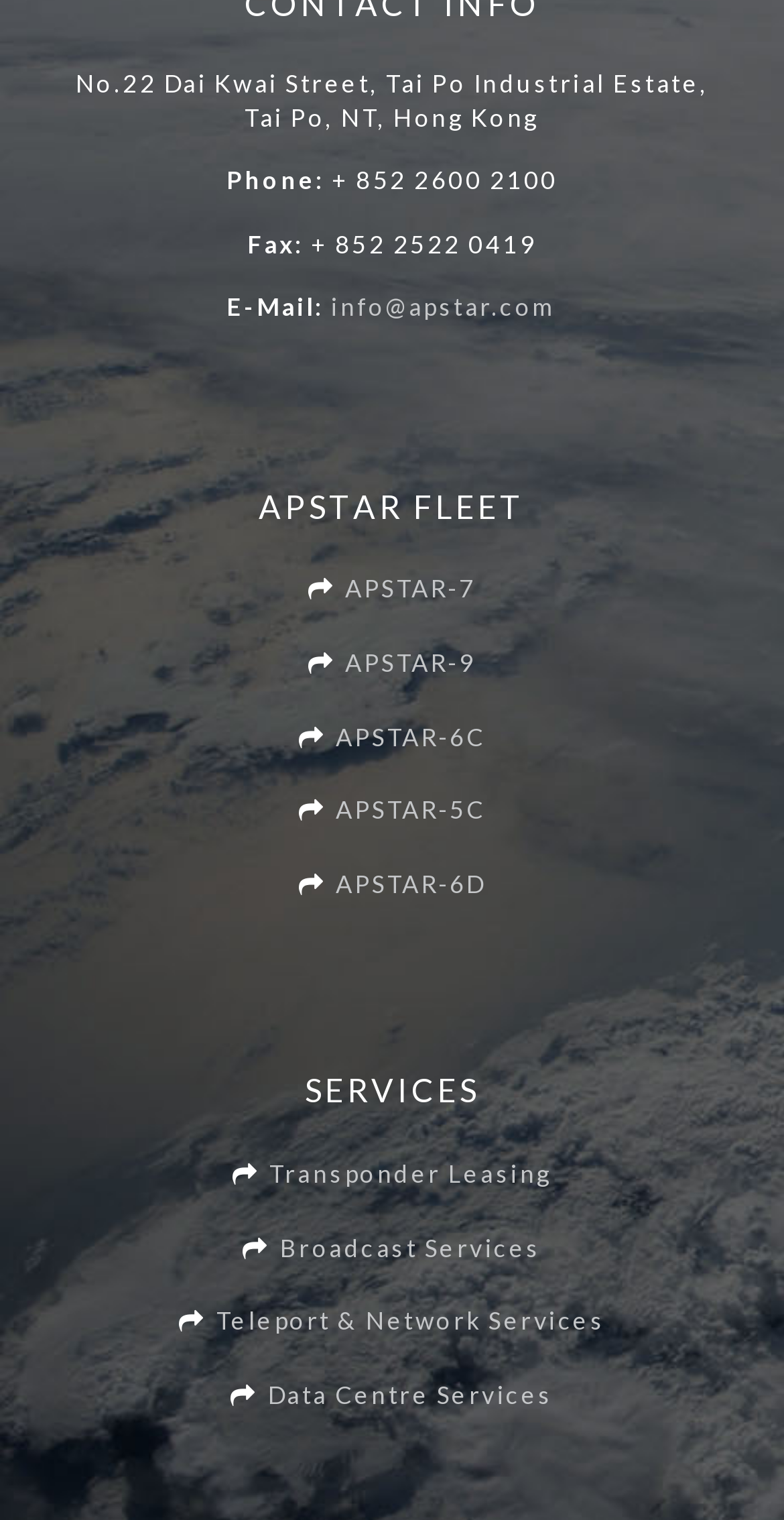What services does APSTAR offer?
Answer the question in as much detail as possible.

I found the services offered by APSTAR by looking at the links under the 'SERVICES' heading, which include Transponder Leasing, Broadcast Services, and more.